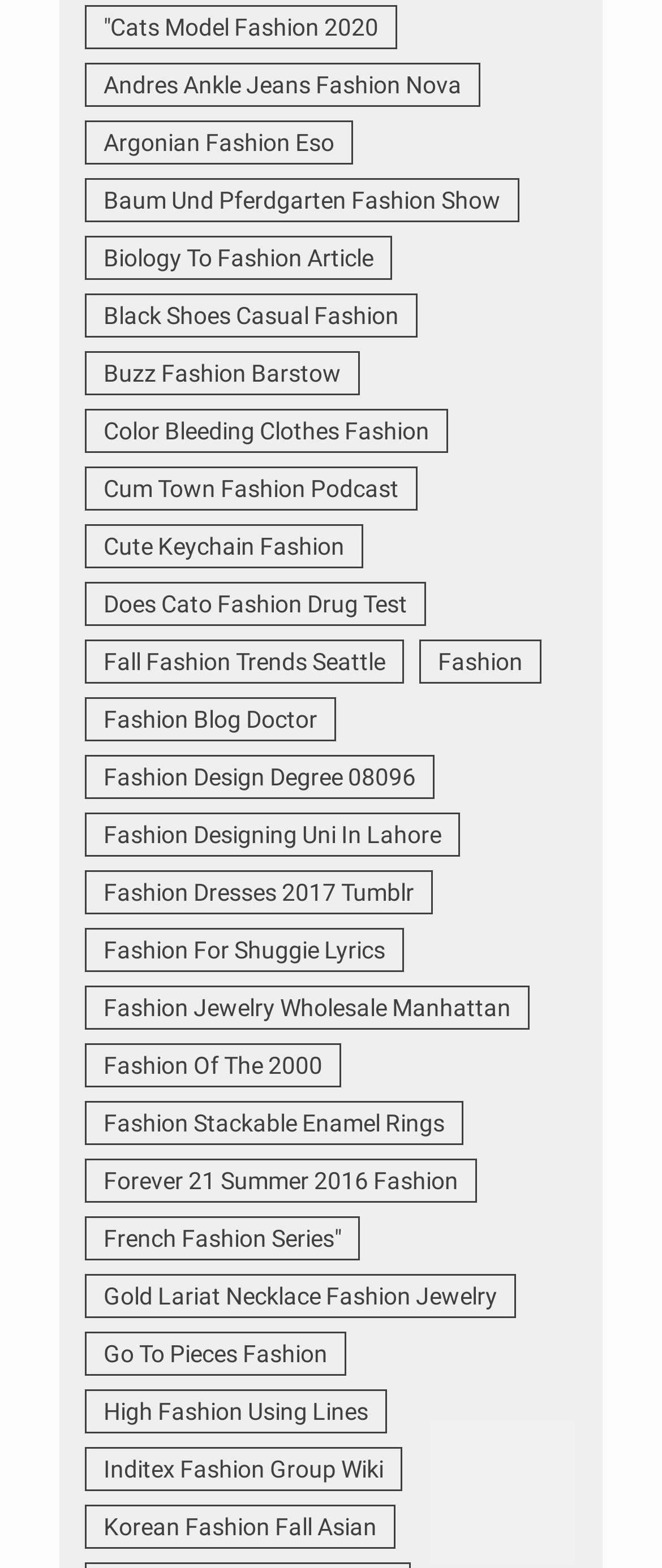Locate the bounding box coordinates of the element that should be clicked to execute the following instruction: "Explore Fashion".

[0.633, 0.408, 0.818, 0.436]